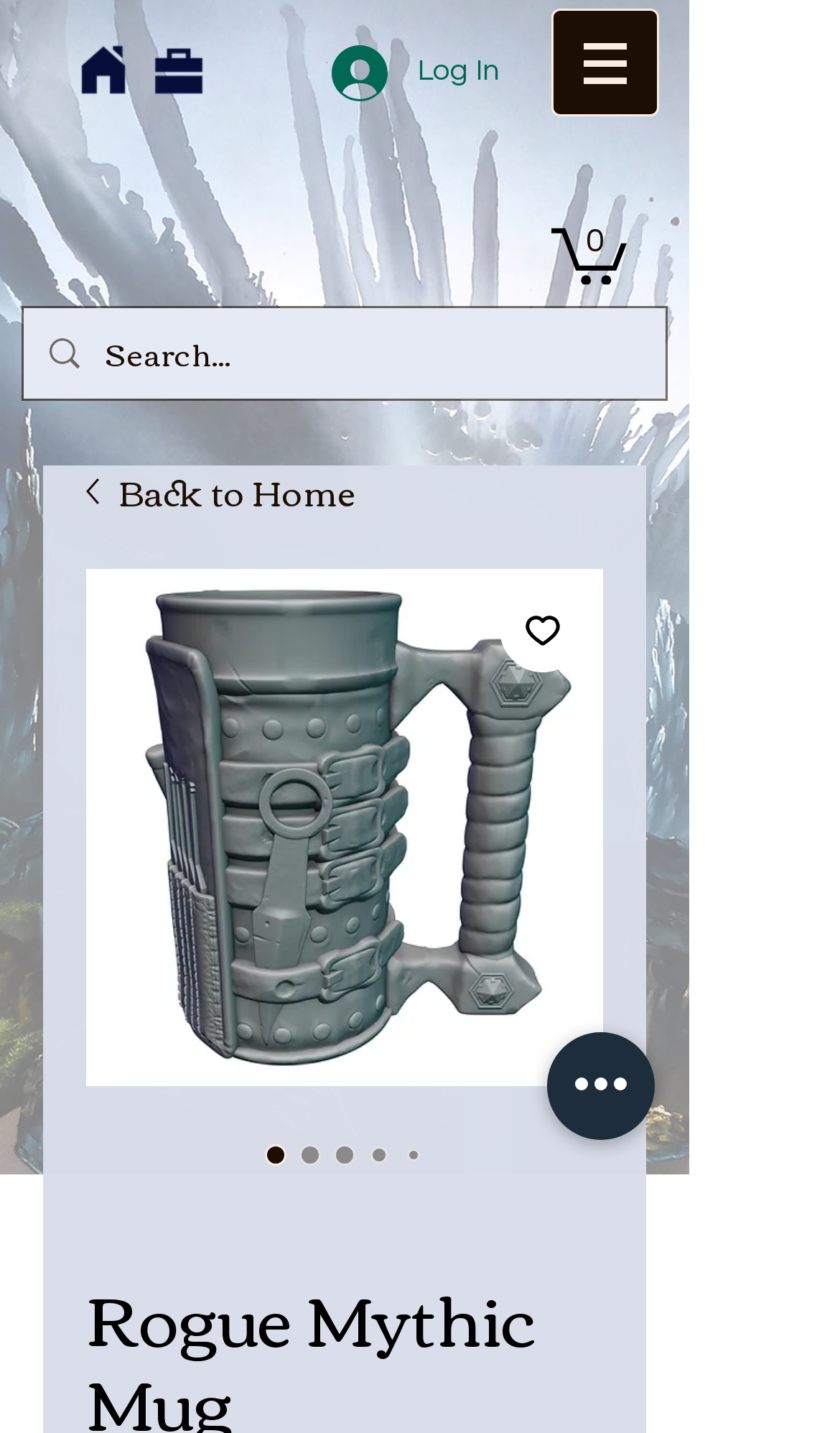How many navigation options are available?
Provide a concise answer using a single word or phrase based on the image.

4